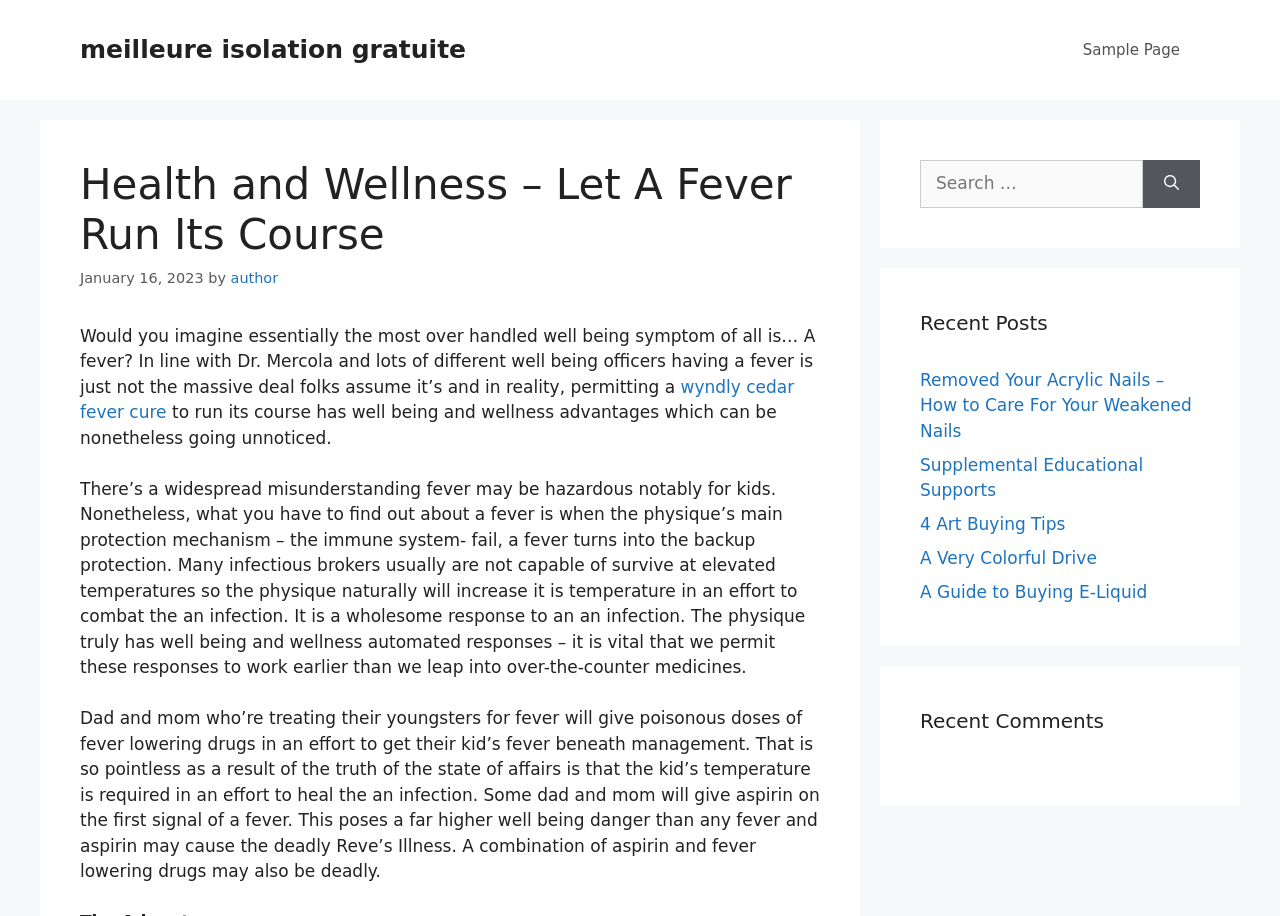Please locate the bounding box coordinates of the region I need to click to follow this instruction: "Enter your comment".

None